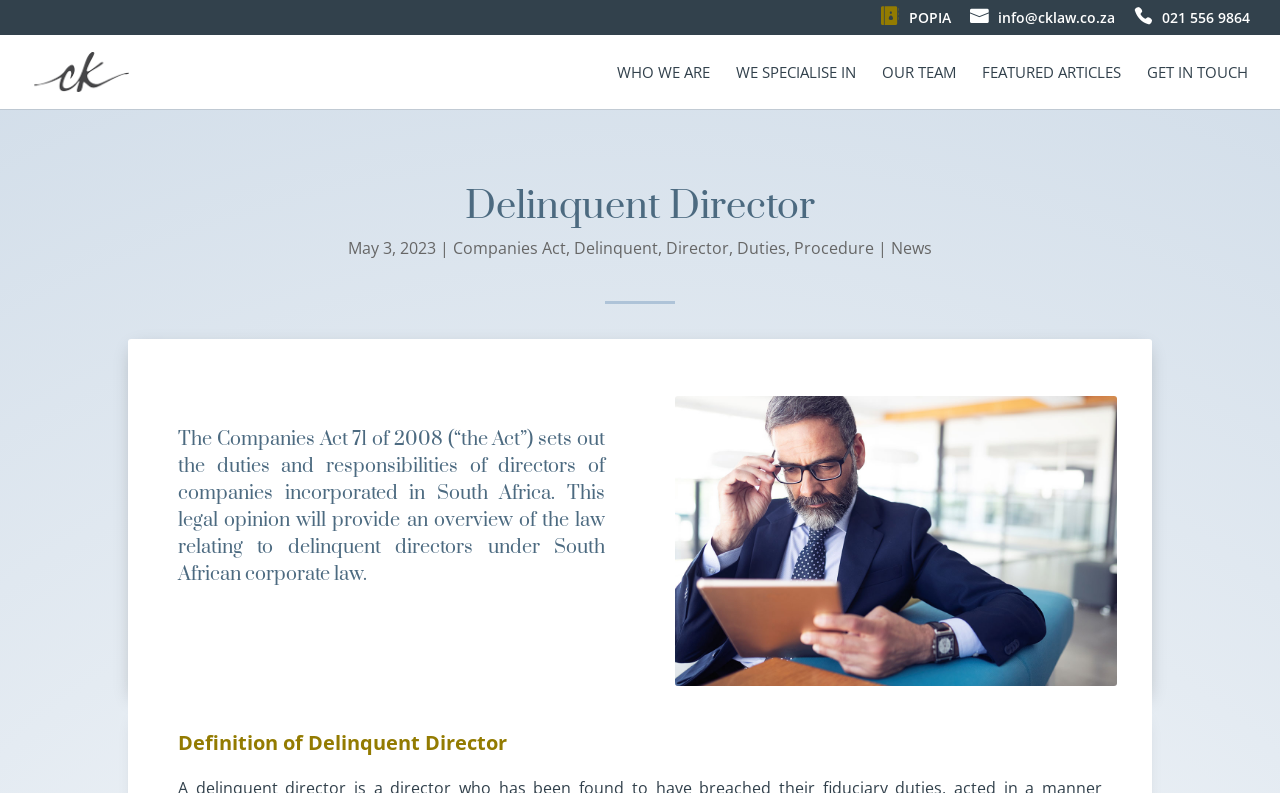Provide a one-word or short-phrase response to the question:
What is the name of the law firm associated with this webpage?

CK Attorneys Inc.